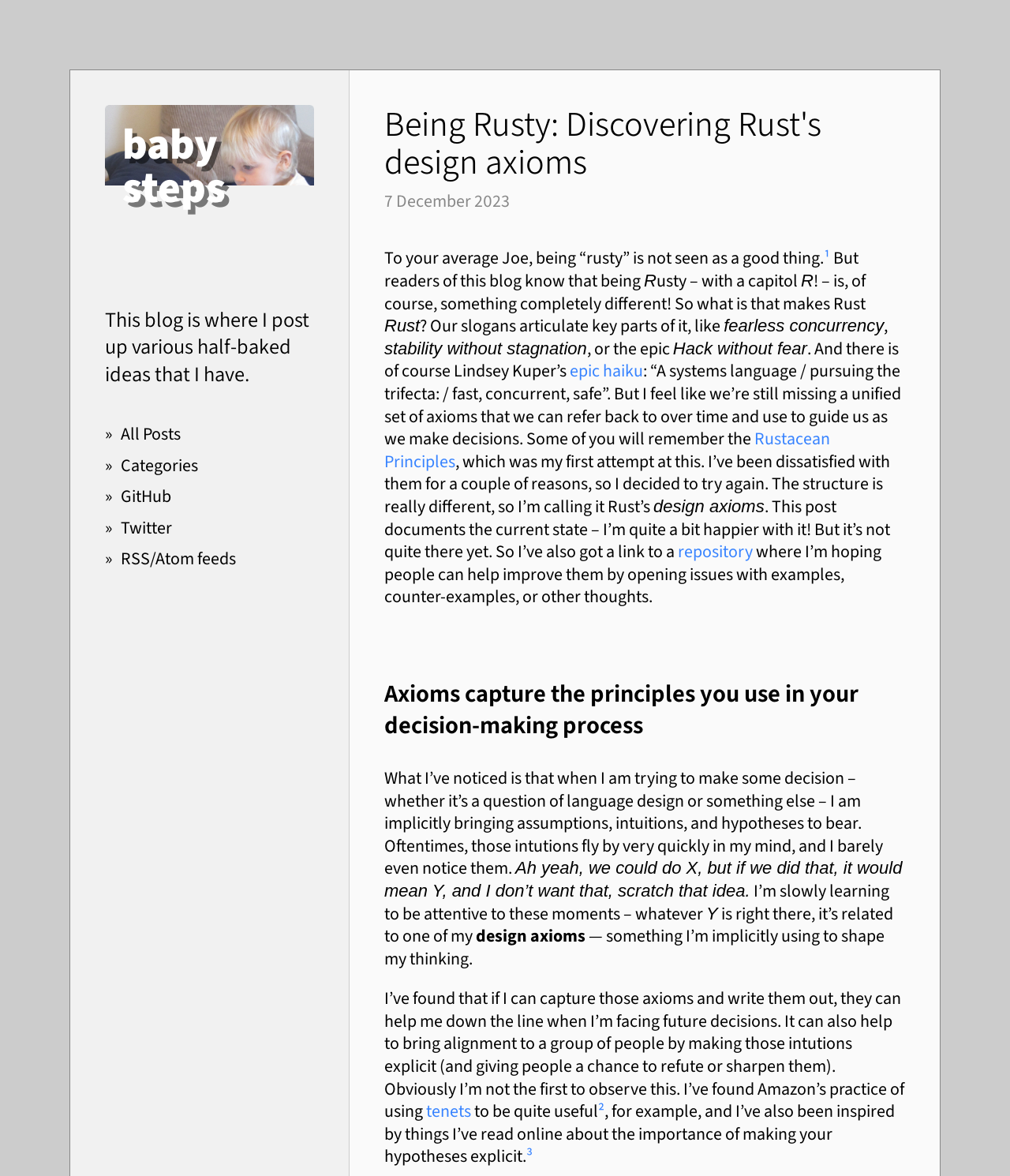Examine the screenshot and answer the question in as much detail as possible: What is the name of the blog?

The name of the blog can be found in the heading element at the top of the page, which reads 'Being Rusty: Discovering Rust's design axioms · baby steps'.